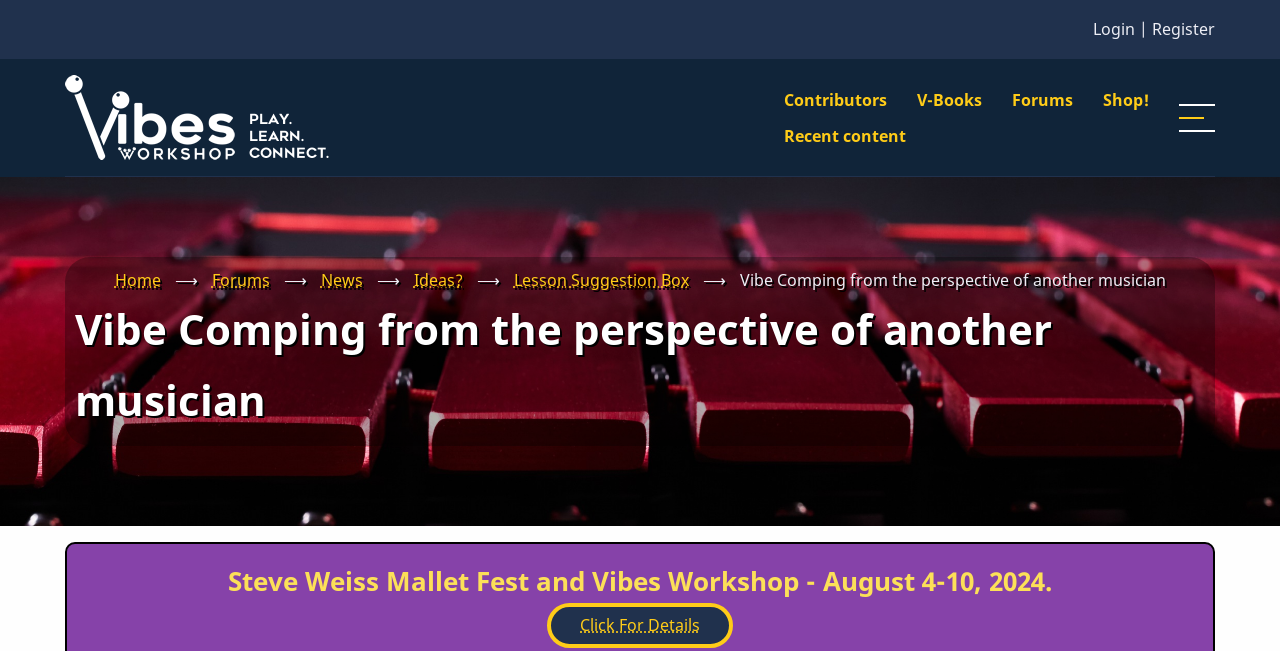Provide the bounding box coordinates for the area that should be clicked to complete the instruction: "Go to the home page".

None